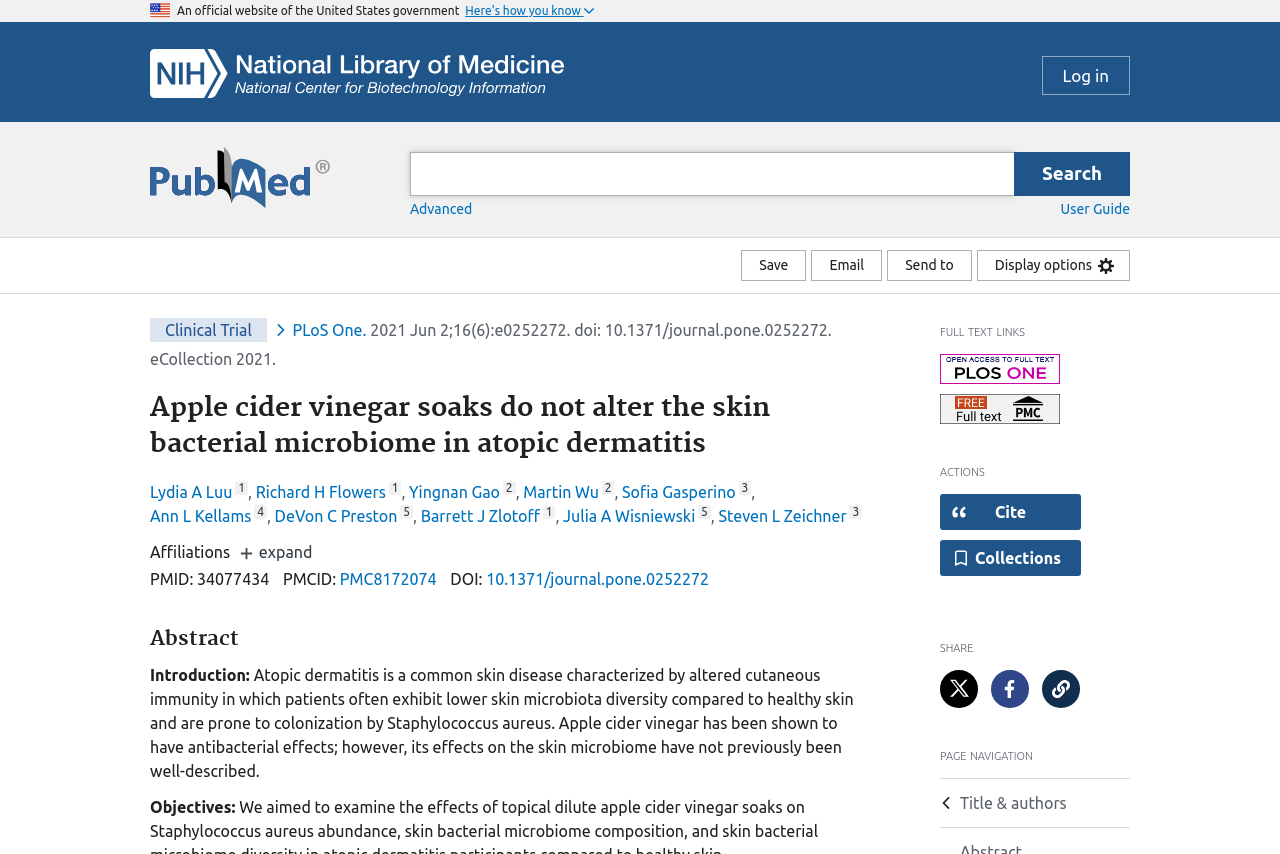Can you show the bounding box coordinates of the region to click on to complete the task described in the instruction: "View the 'User Guide'"?

[0.829, 0.235, 0.883, 0.254]